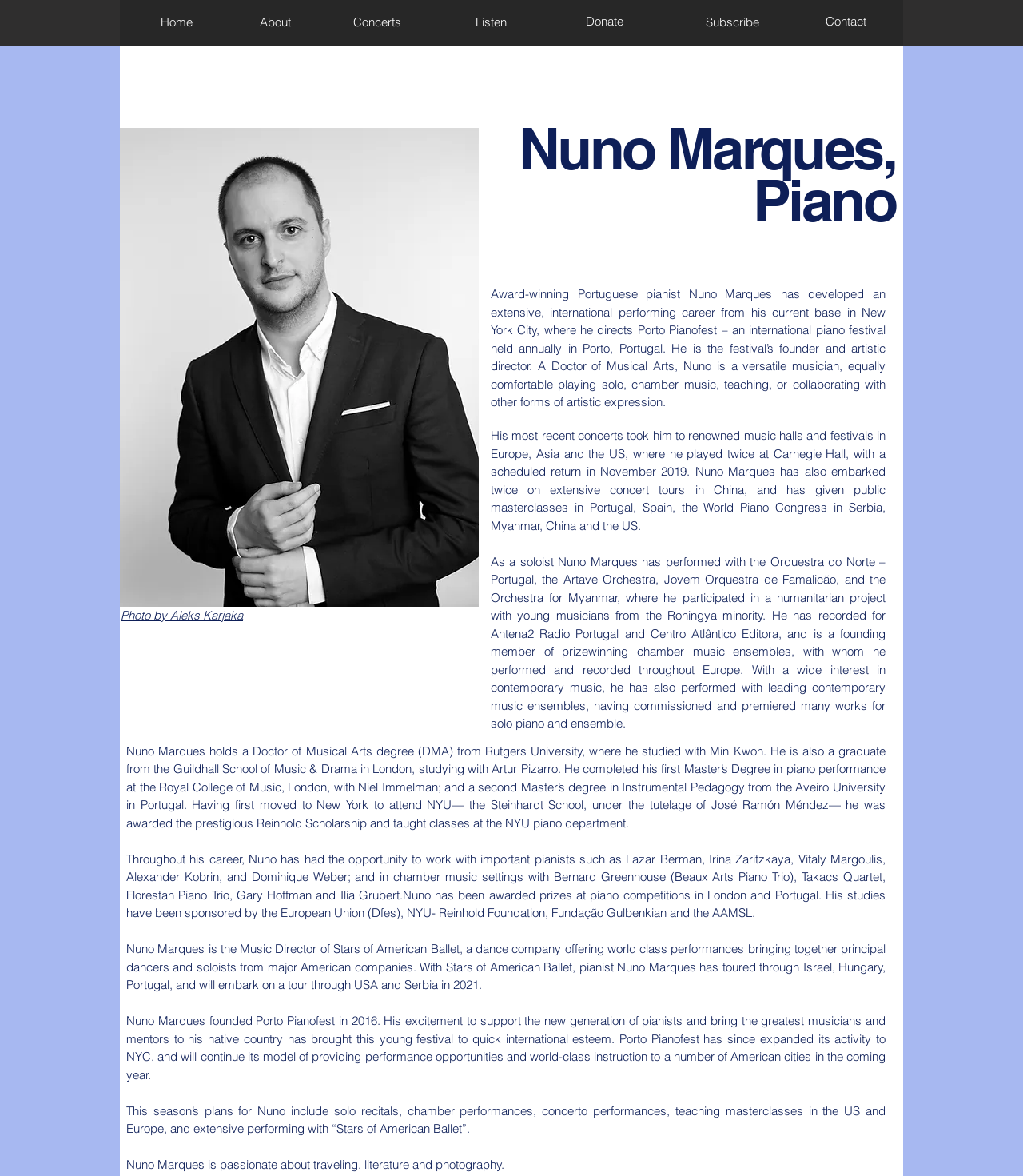Based on what you see in the screenshot, provide a thorough answer to this question: What is Porto Pianofest?

Porto Pianofest is an international piano festival held annually in Porto, Portugal, founded by Nuno Marques in 2016, which provides performance opportunities and world-class instruction to pianists.